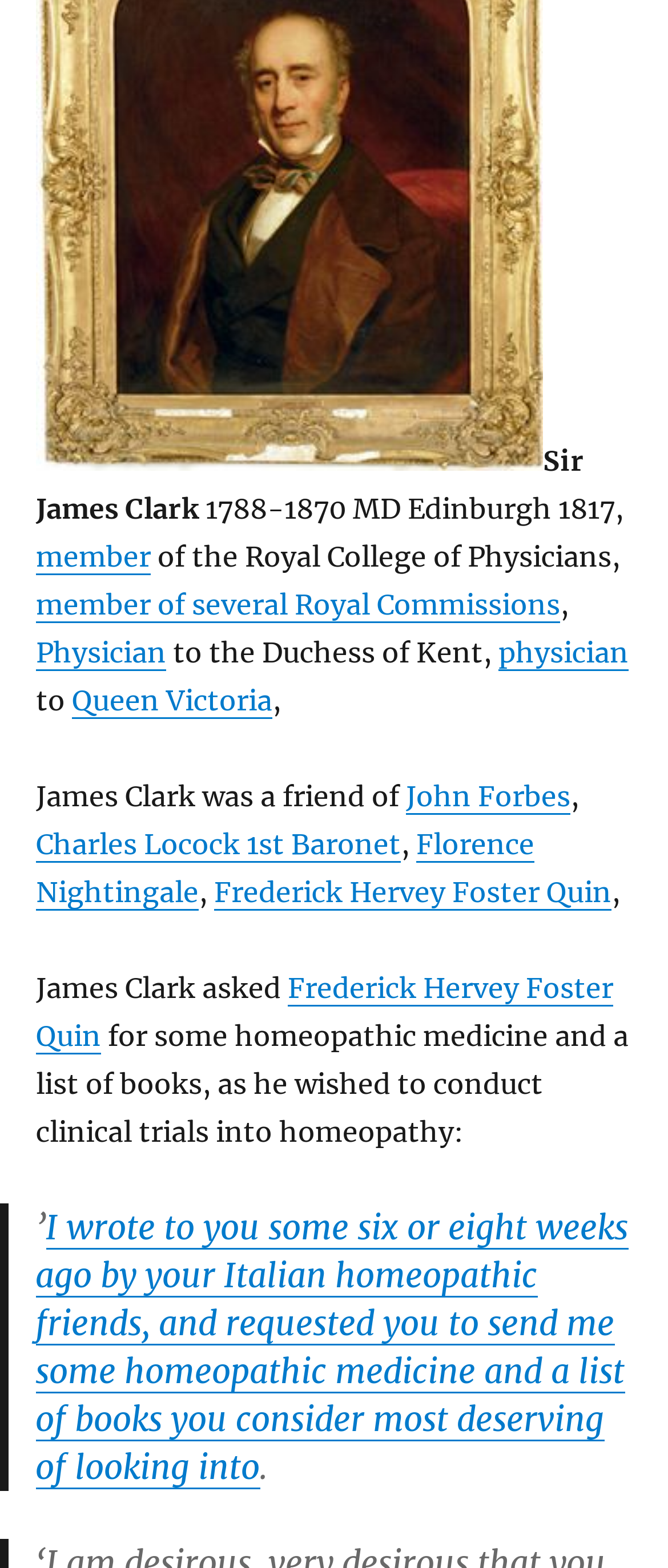Provide the bounding box coordinates in the format (top-left x, top-left y, bottom-right x, bottom-right y). All values are floating point numbers between 0 and 1. Determine the bounding box coordinate of the UI element described as: Florence Nightingale

[0.054, 0.528, 0.8, 0.58]